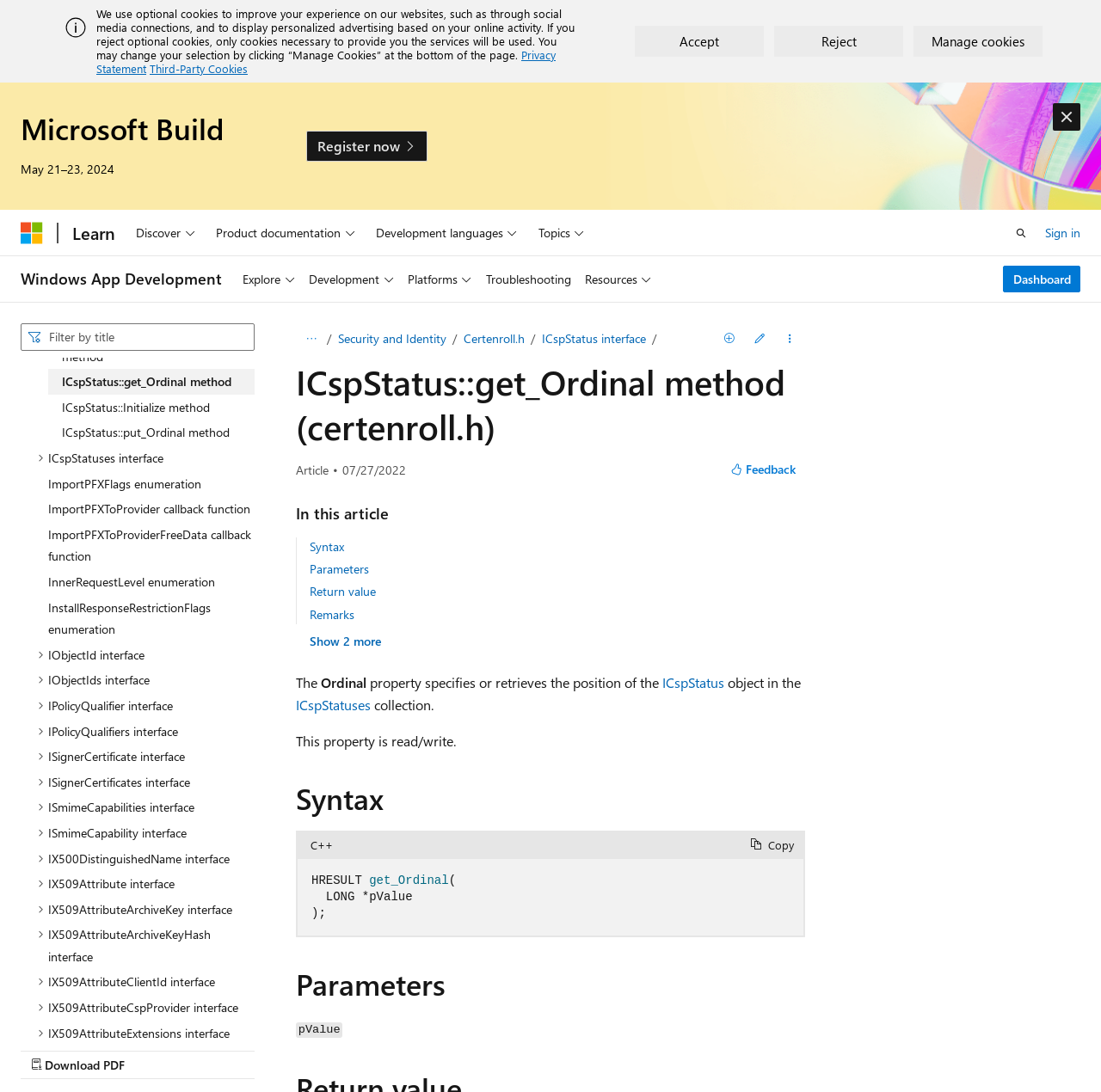What is the date mentioned on the webpage?
Use the image to answer the question with a single word or phrase.

May 21–23, 2024